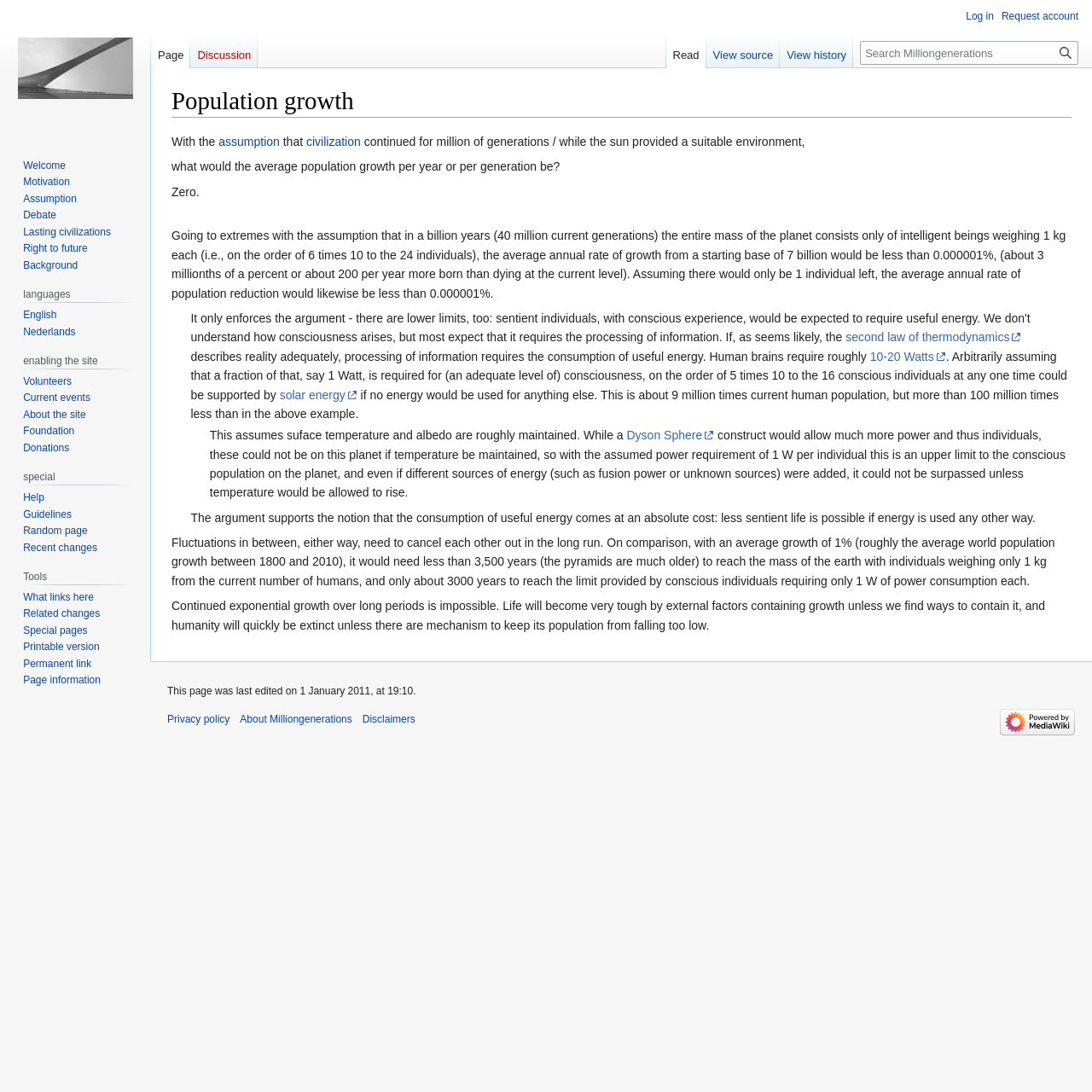Please specify the coordinates of the bounding box for the element that should be clicked to carry out this instruction: "Visit Donna Ferrato's page". The coordinates must be four float numbers between 0 and 1, formatted as [left, top, right, bottom].

None